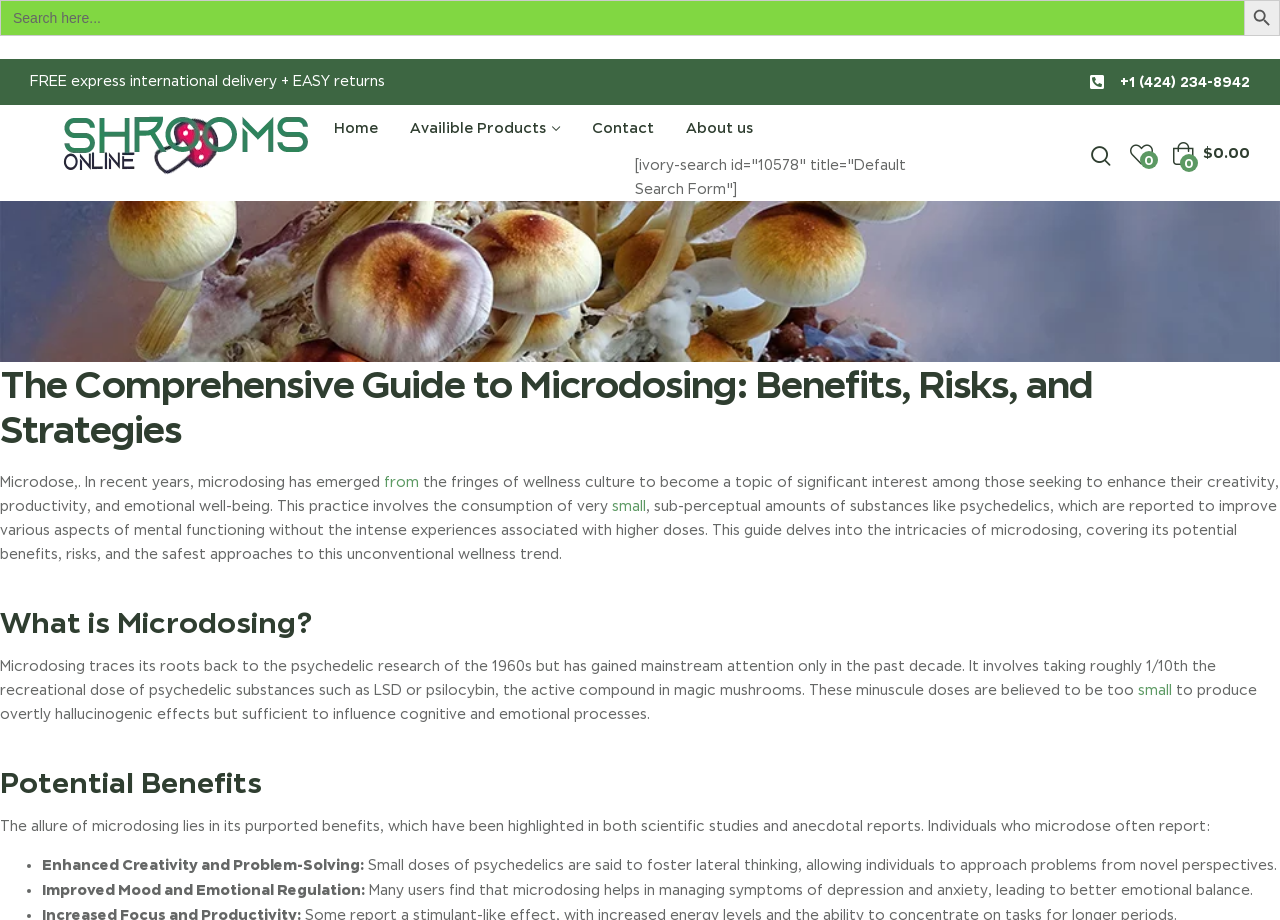What is the purpose of microdosing?
We need a detailed and meticulous answer to the question.

According to the webpage, microdosing is believed to improve cognitive and emotional processes, leading to enhanced creativity, productivity, and emotional well-being, without producing overtly hallucinogenic effects.